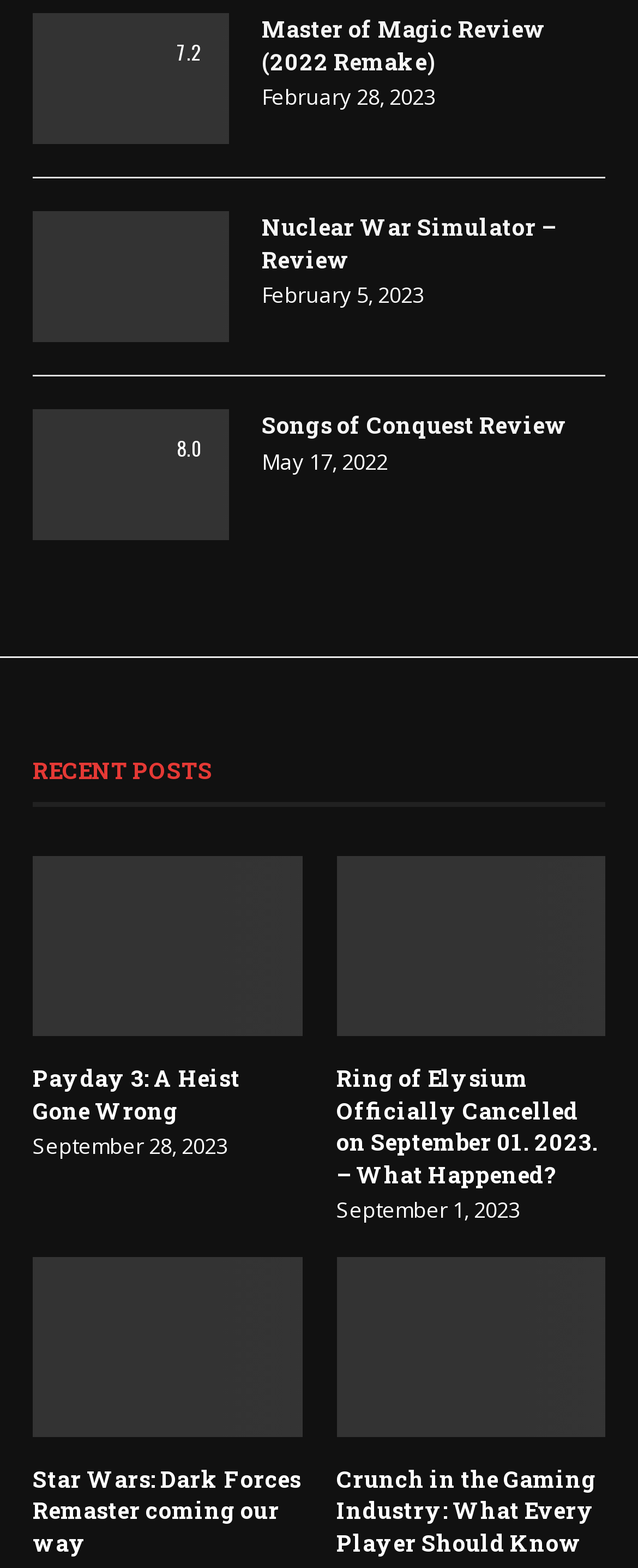Locate the bounding box coordinates of the element to click to perform the following action: 'View Payday 3: A Heist Gone Wrong review'. The coordinates should be given as four float values between 0 and 1, in the form of [left, top, right, bottom].

[0.051, 0.57, 0.473, 0.685]